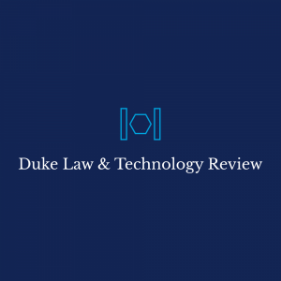What shape is framed by the two vertical lines in the geometric icon?
Respond to the question with a single word or phrase according to the image.

Hexagonal